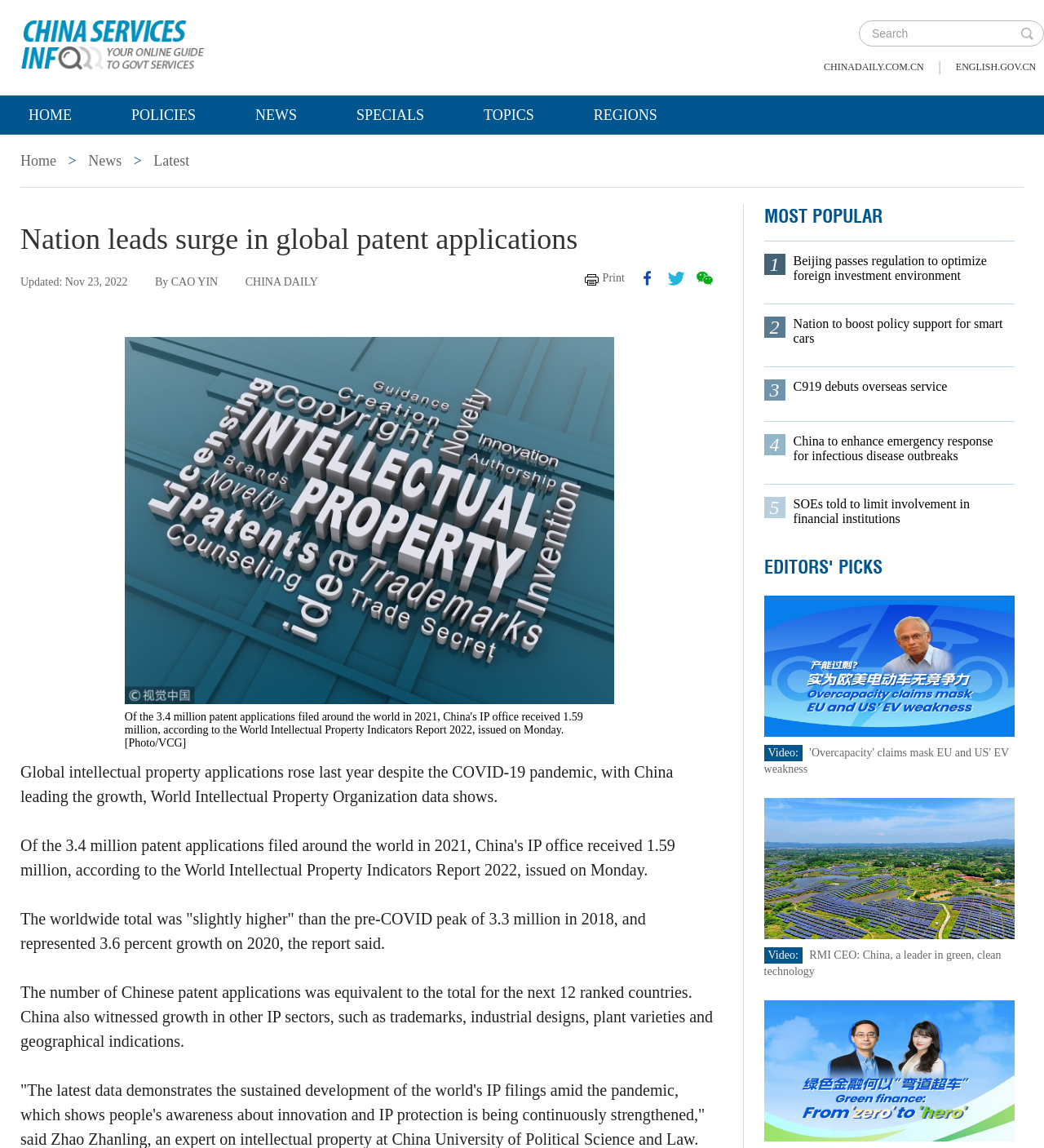Locate and extract the text of the main heading on the webpage.

Nation leads surge in global patent applications